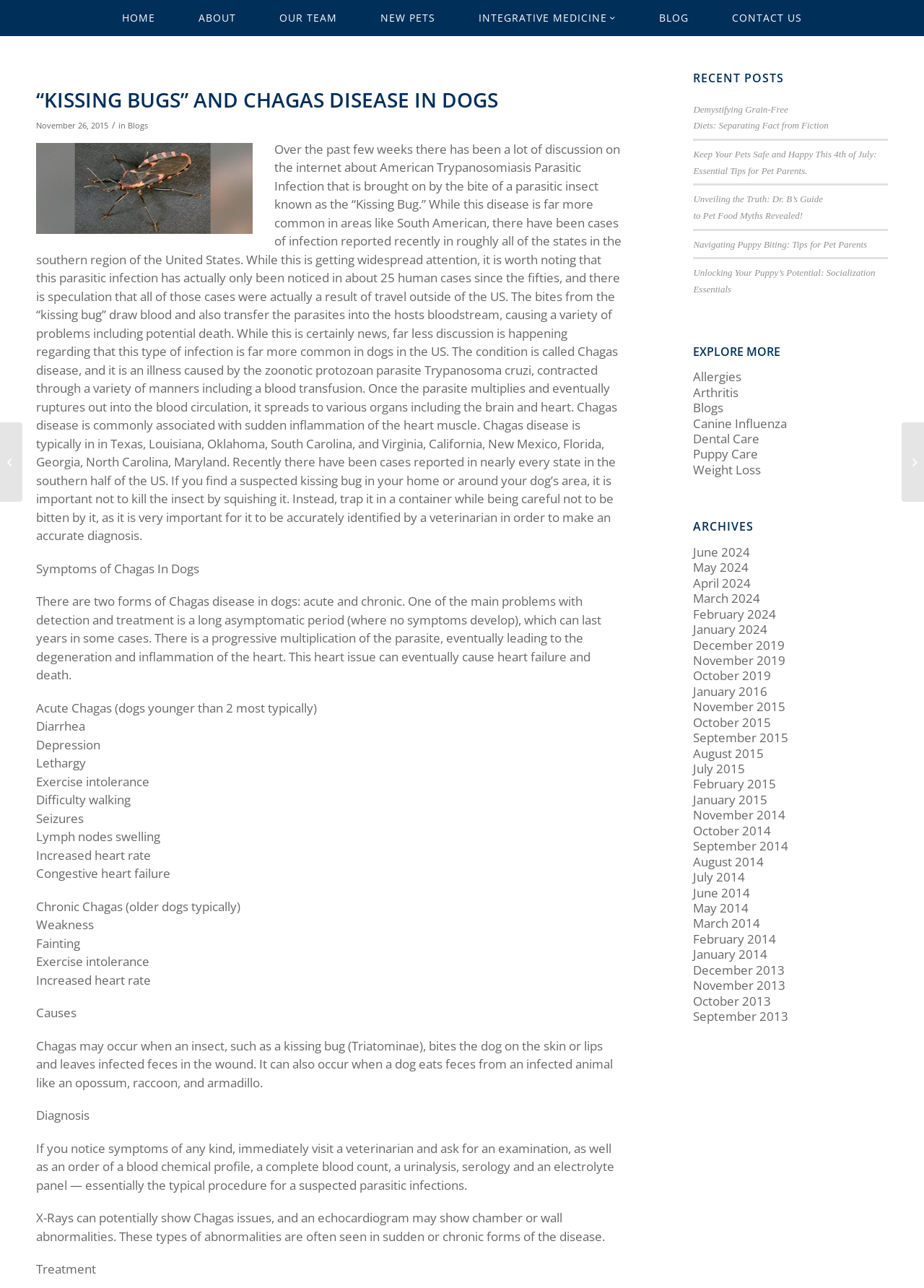Please specify the bounding box coordinates of the region to click in order to perform the following instruction: "Read the blog post about 'Demystifying Grain-Free Diets'".

[0.75, 0.08, 0.897, 0.102]